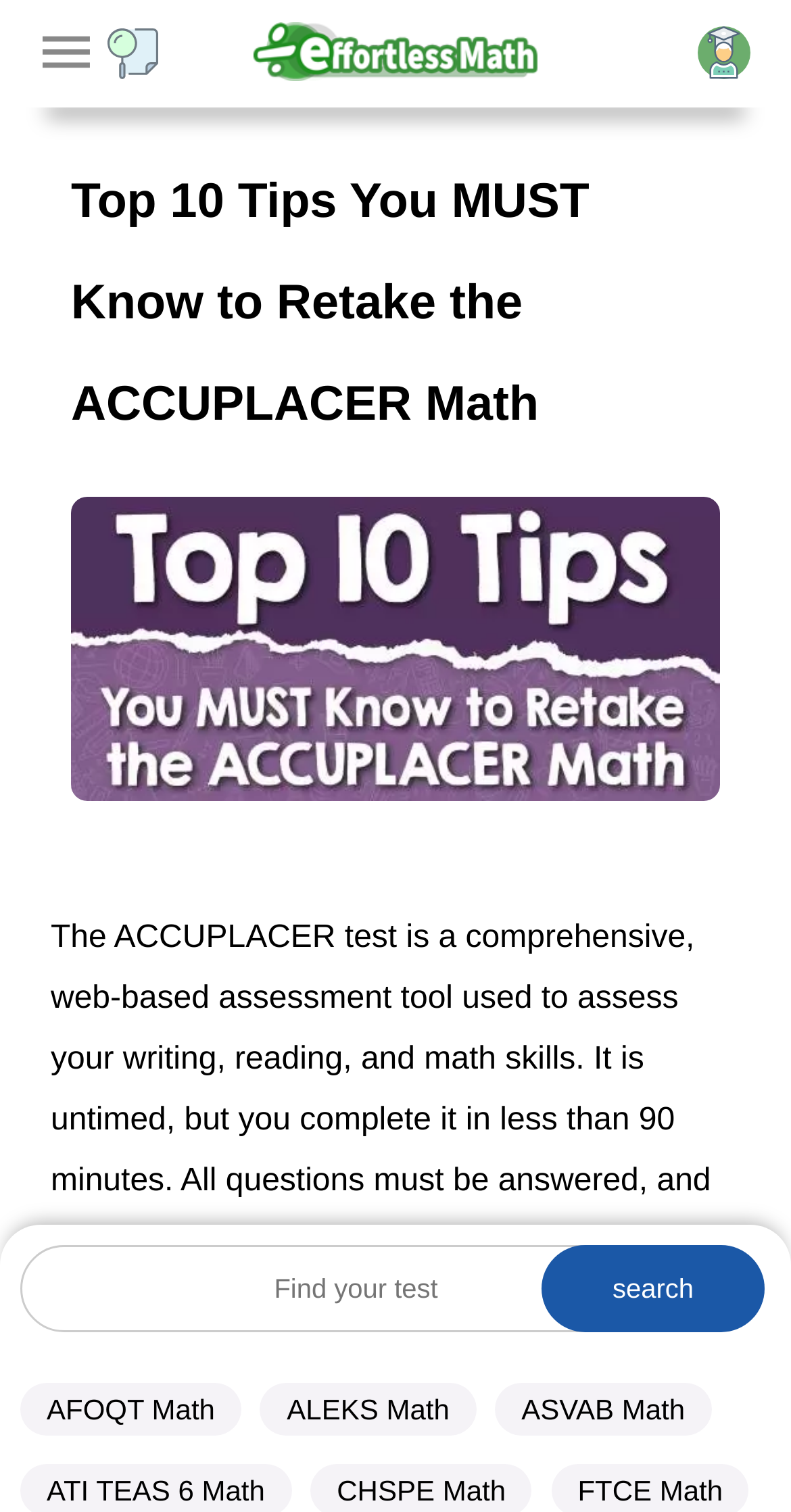Using the information in the image, could you please answer the following question in detail:
How many links are available below the search box?

Below the search box, there are three links: 'AFOQT Math', 'ALEKS Math', and 'ASVAB Math'. These links are arranged horizontally and are likely related to different types of math tests.